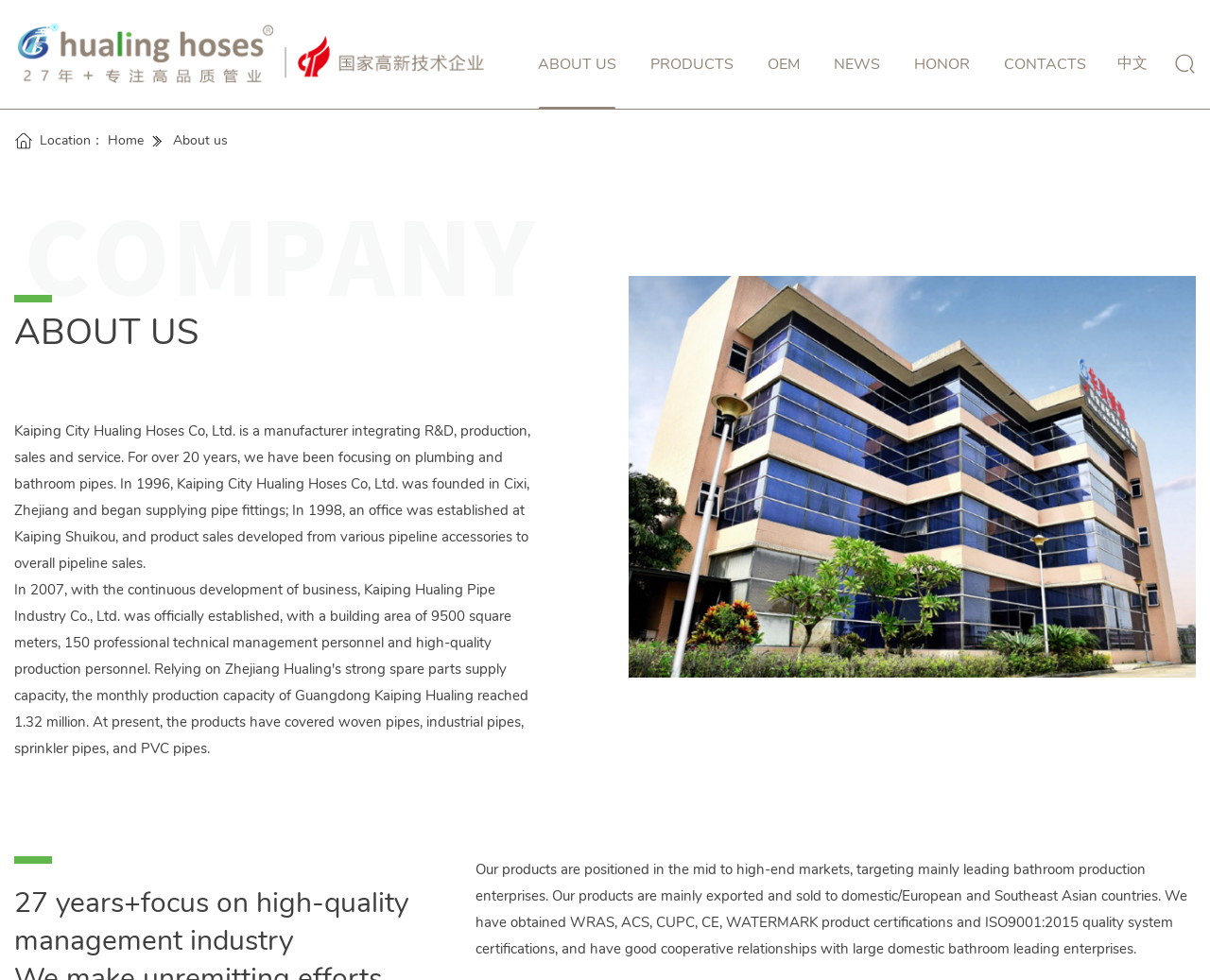Please locate the bounding box coordinates for the element that should be clicked to achieve the following instruction: "Read the company introduction". Ensure the coordinates are given as four float numbers between 0 and 1, i.e., [left, top, right, bottom].

[0.012, 0.43, 0.438, 0.584]